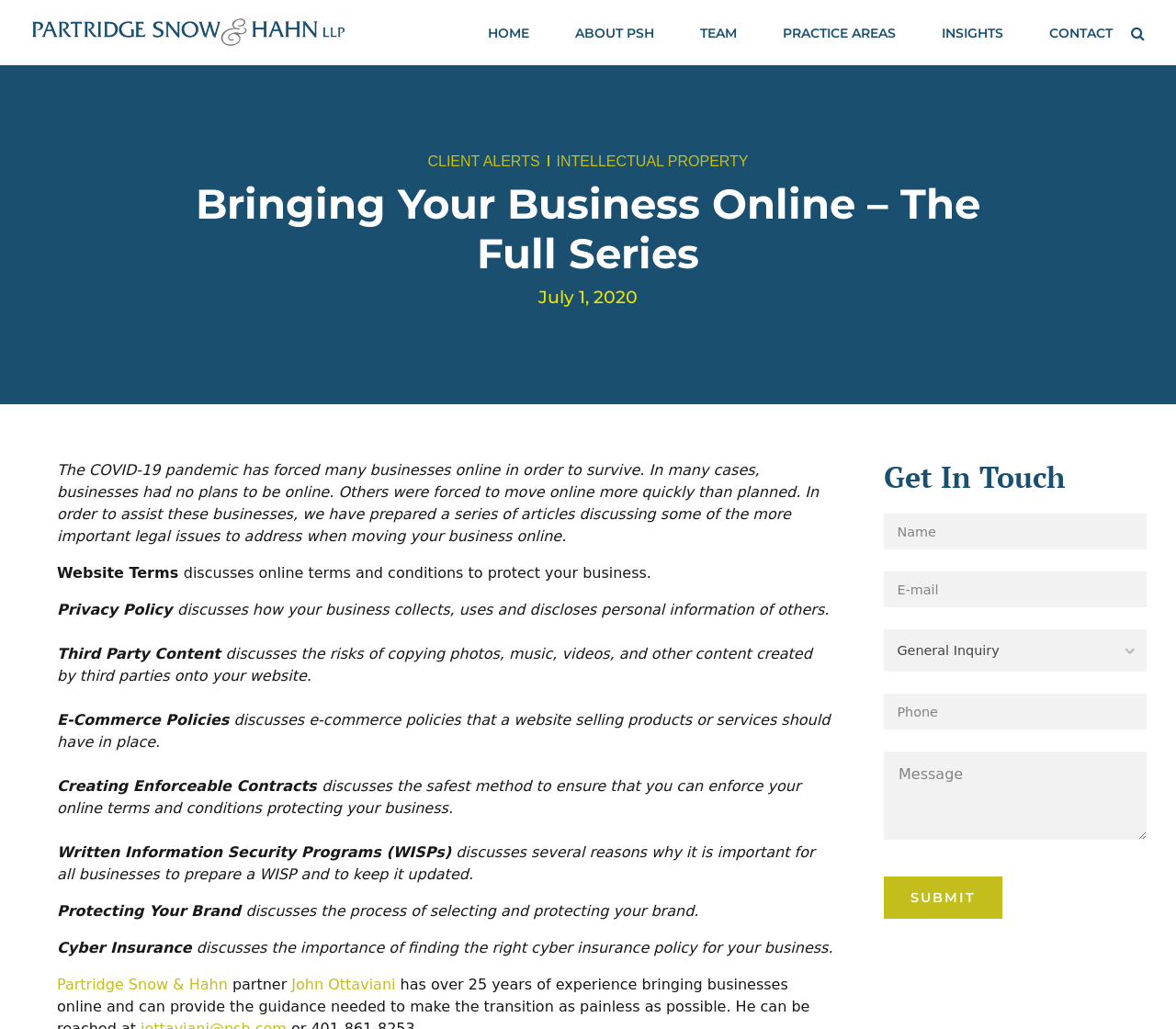Identify the bounding box coordinates of the section to be clicked to complete the task described by the following instruction: "Go to COMMERCIAL & PUBLIC FINANCE". The coordinates should be four float numbers between 0 and 1, formatted as [left, top, right, bottom].

[0.03, 0.054, 0.25, 0.089]